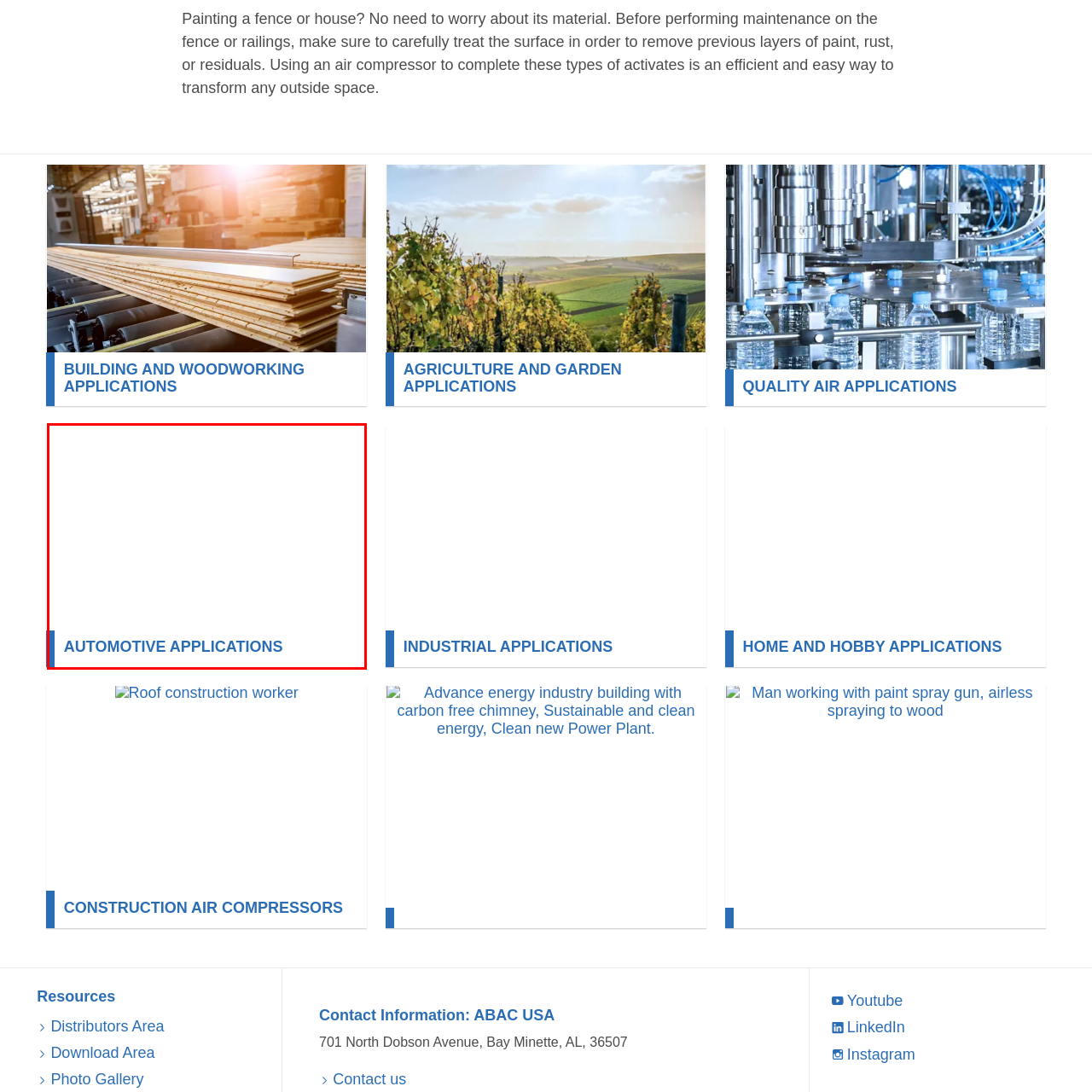Who is the intended audience for the resources and information provided?
Carefully examine the image within the red bounding box and provide a comprehensive answer based on what you observe.

The overall presentation of the image suggests a strong emphasis on providing resources and information tailored to professionals and enthusiasts interested in automotive solutions.